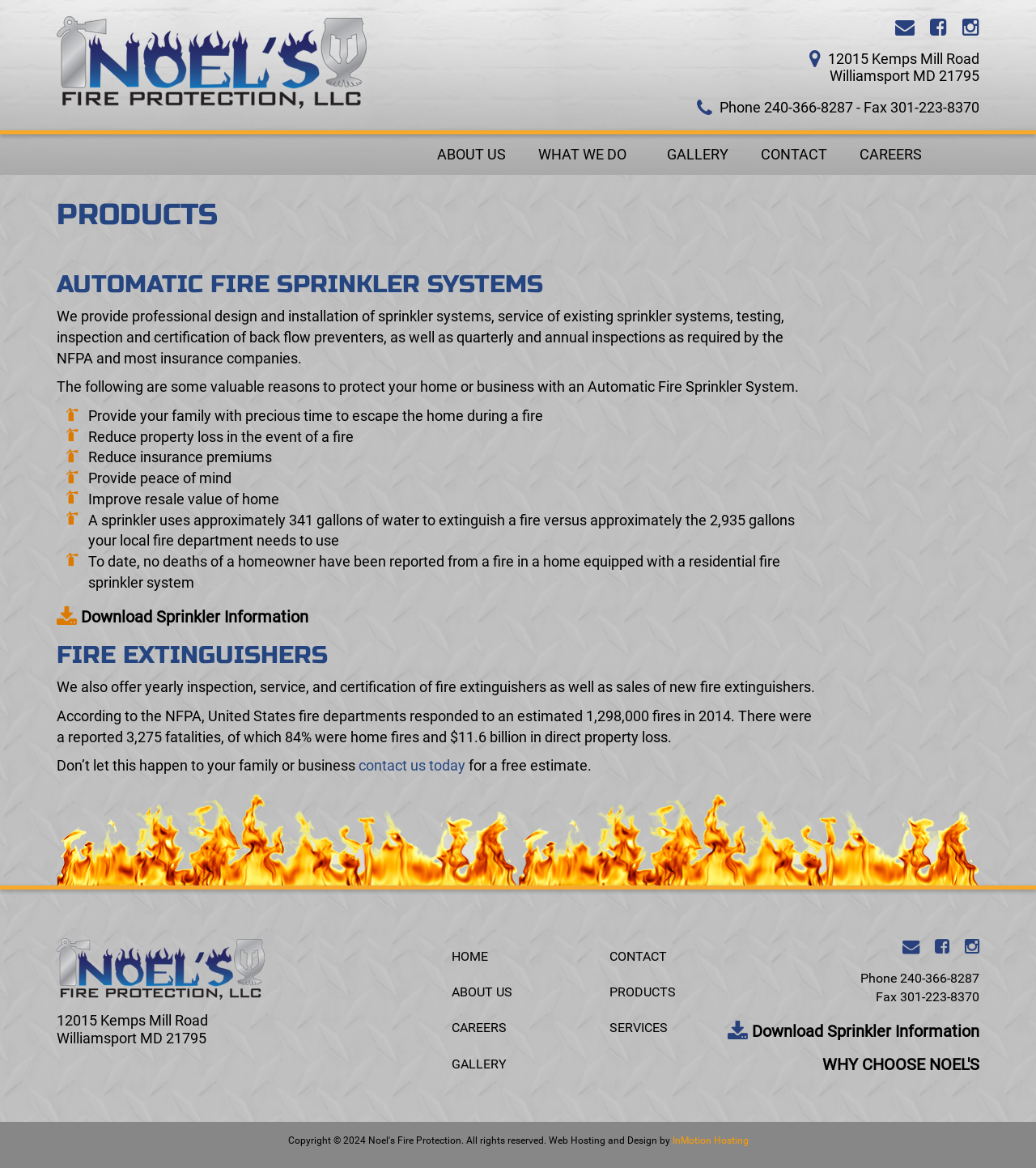Determine the bounding box coordinates of the clickable element to complete this instruction: "View the Family category". Provide the coordinates in the format of four float numbers between 0 and 1, [left, top, right, bottom].

None